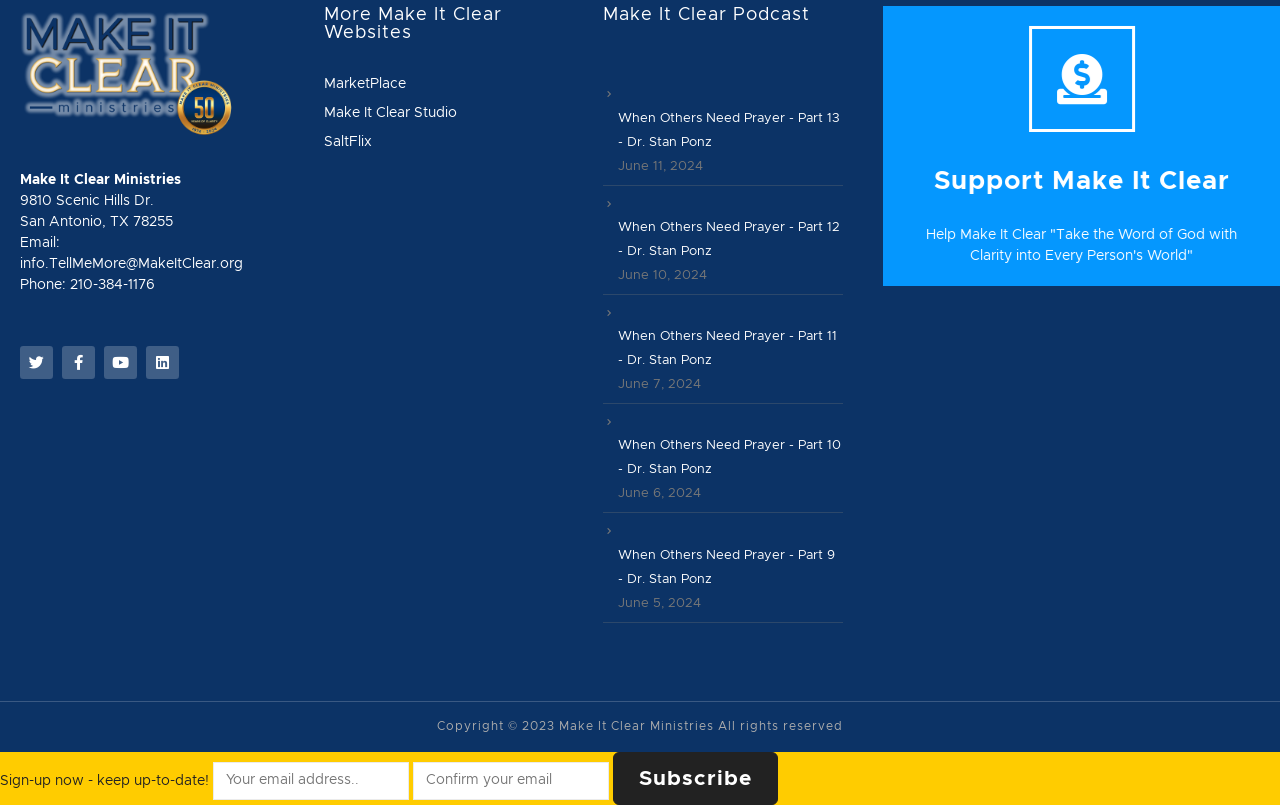Locate the bounding box coordinates of the element I should click to achieve the following instruction: "Open the layout switcher".

None